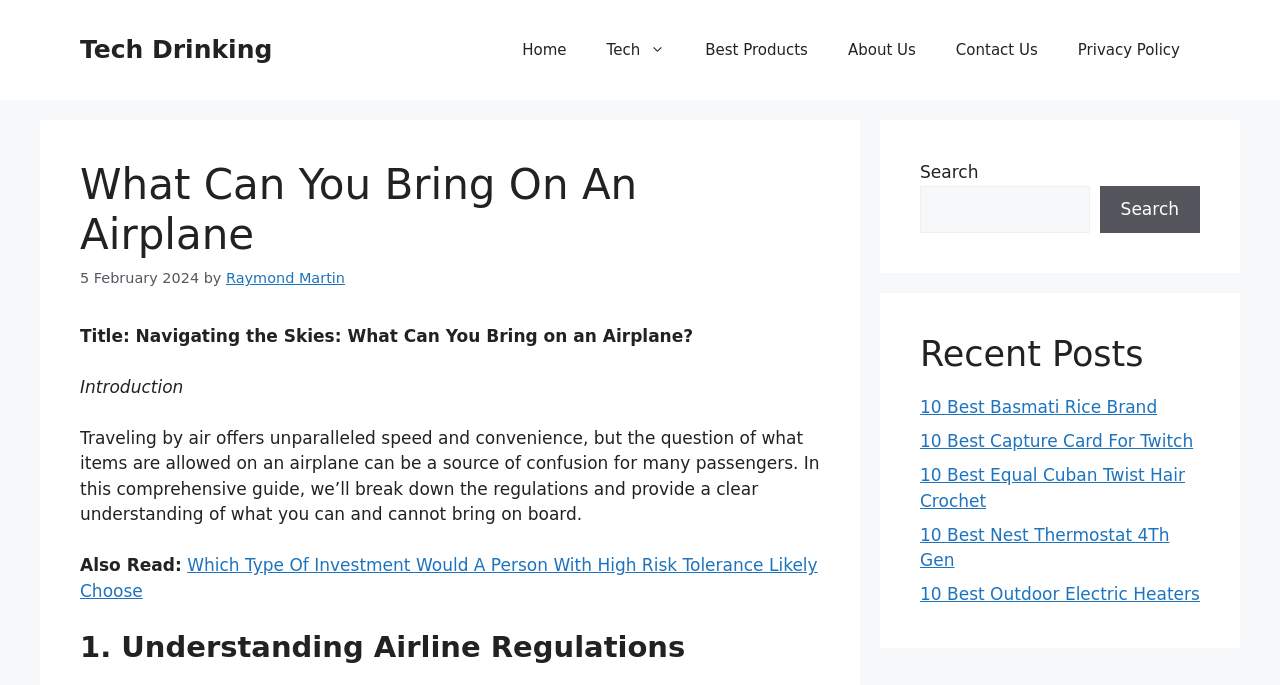What is the function of the button in the search box?
Answer the question in as much detail as possible.

The button in the search box is labeled as 'Search', which indicates that its function is to initiate a search query when clicked. The search box is a child of the complementary element, which suggests that it is a search function for the website.